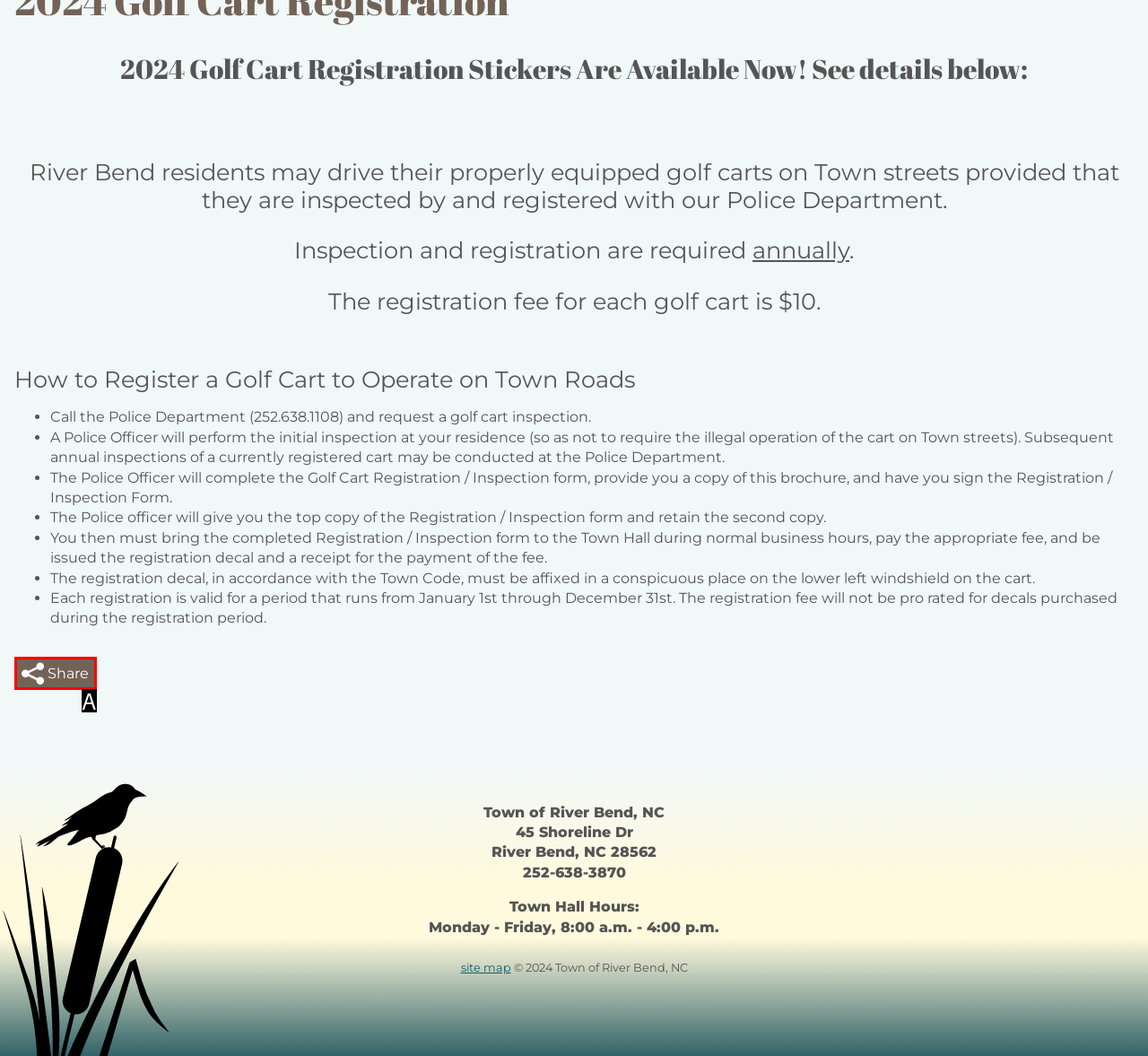Which HTML element matches the description: Share the best? Answer directly with the letter of the chosen option.

A